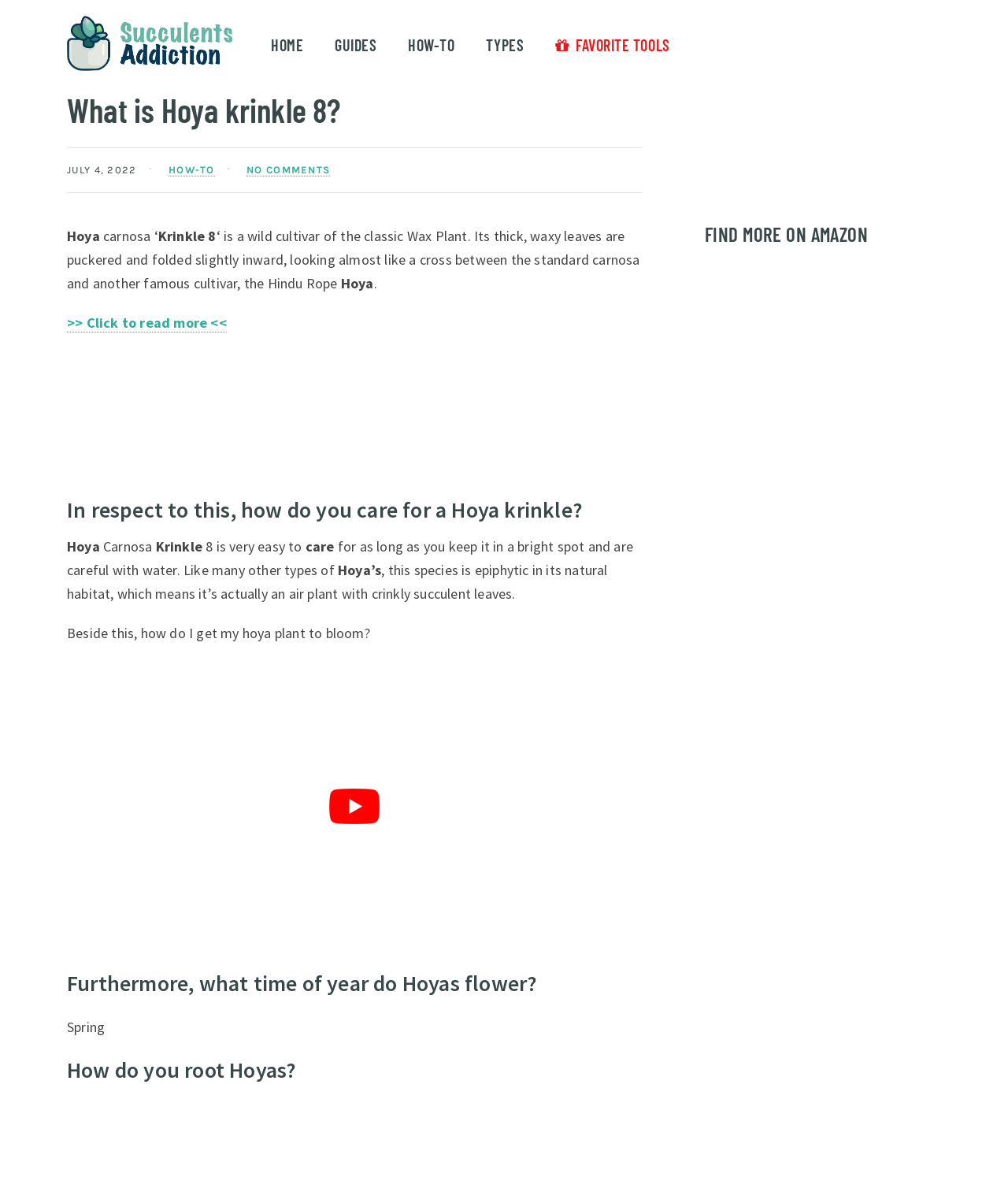Determine the bounding box of the UI element mentioned here: "aria-label="Advertisement" name="aswift_1" title="Advertisement"". The coordinates must be in the format [left, top, right, bottom] with values ranging from 0 to 1.

[0.066, 0.294, 0.637, 0.415]